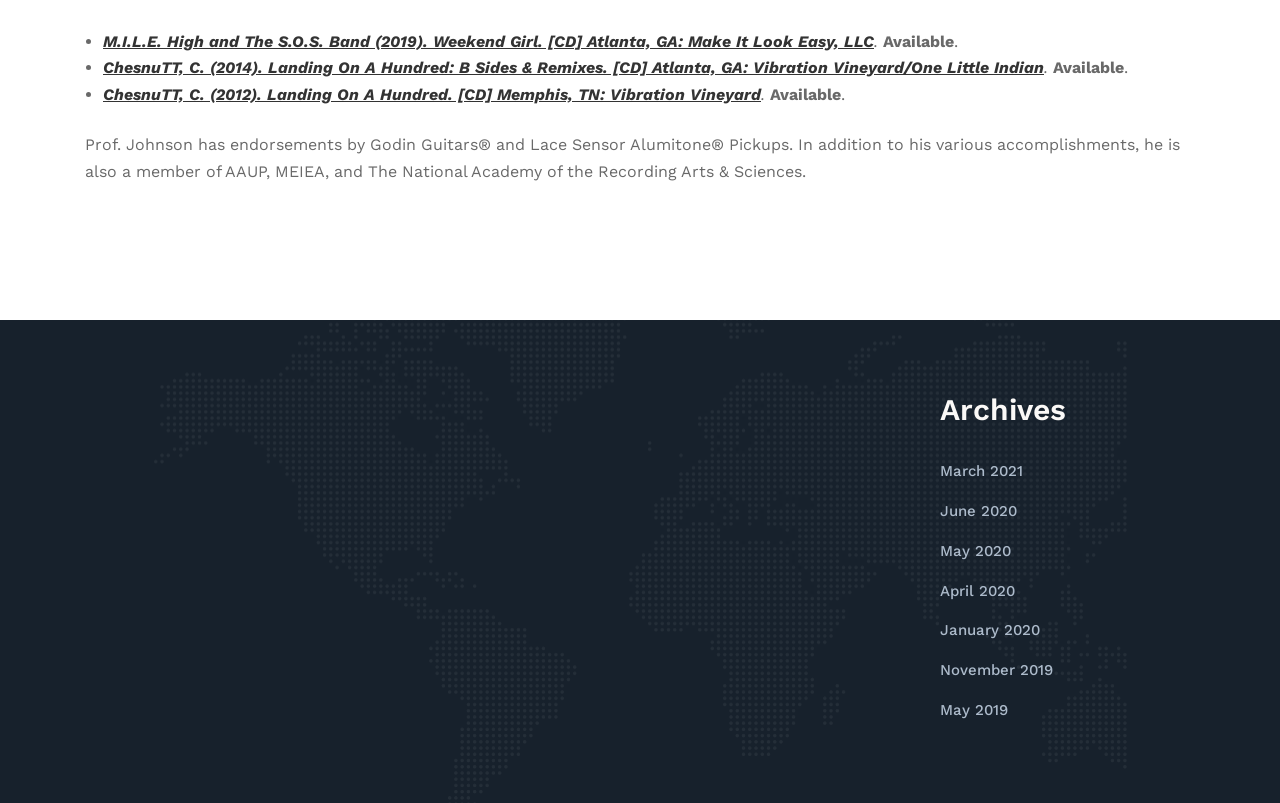Please give the bounding box coordinates of the area that should be clicked to fulfill the following instruction: "View M.I.L.E. High and The S.O.S. Band album details". The coordinates should be in the format of four float numbers from 0 to 1, i.e., [left, top, right, bottom].

[0.08, 0.039, 0.683, 0.063]